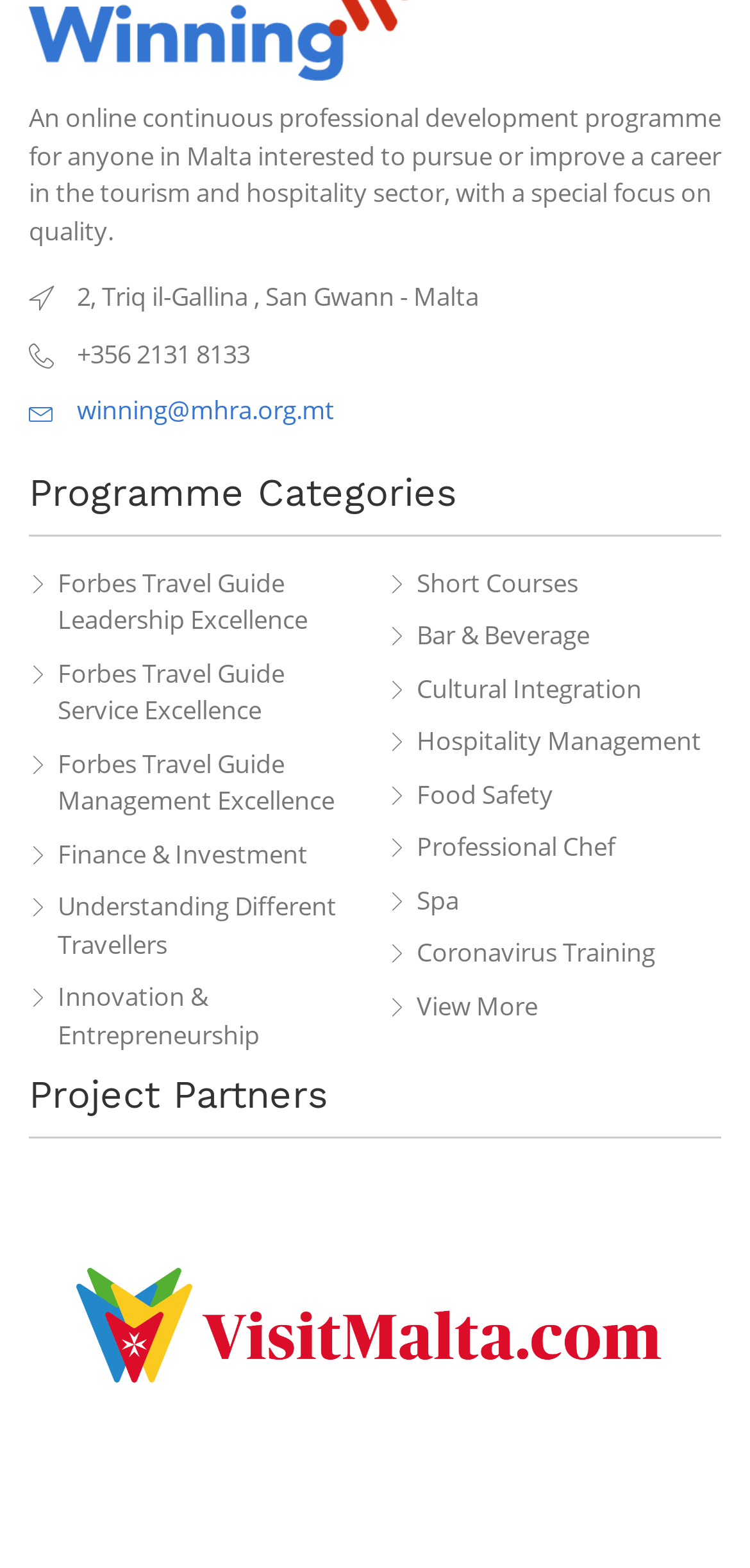Locate the bounding box of the UI element based on this description: "Bar & Beverage". Provide four float numbers between 0 and 1 as [left, top, right, bottom].

[0.517, 0.394, 0.962, 0.418]